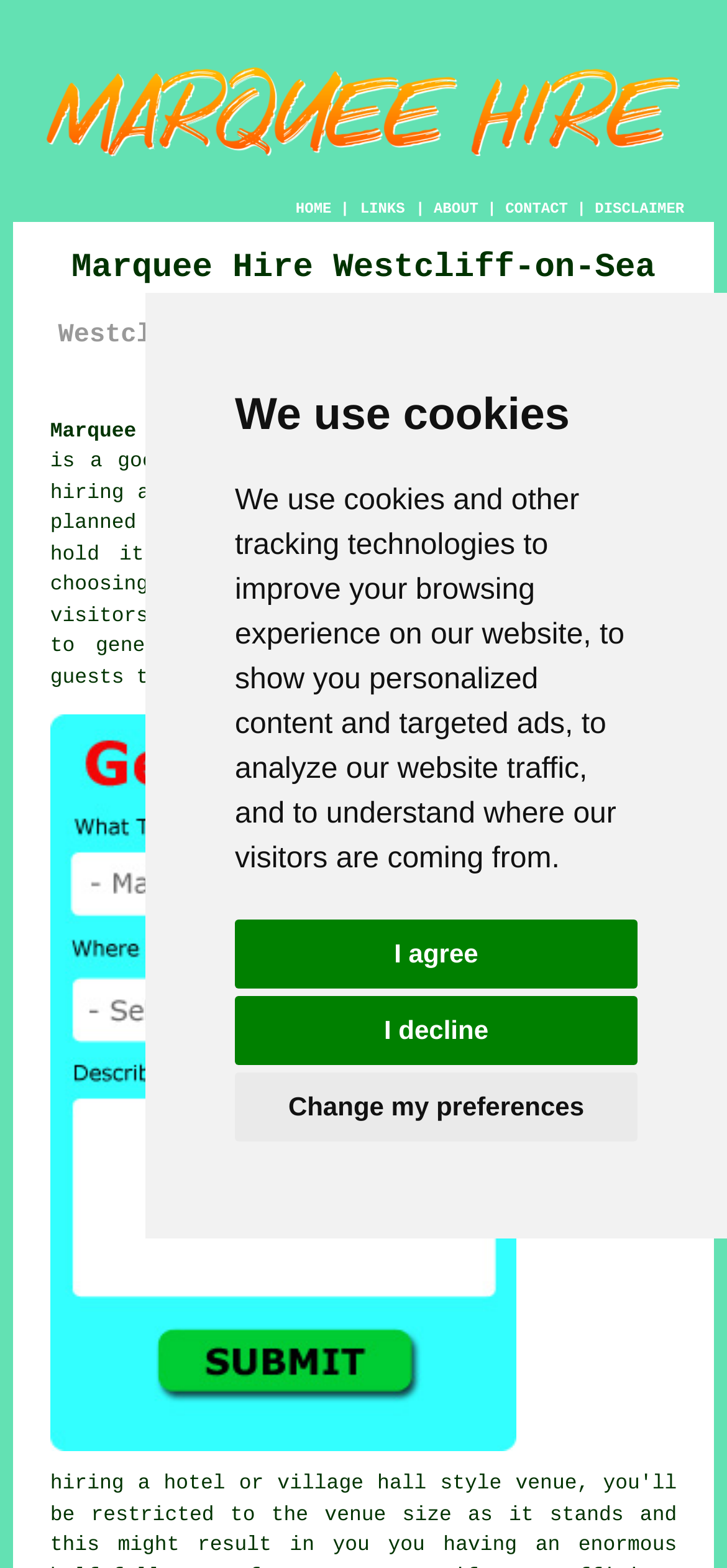Find the bounding box coordinates of the clickable region needed to perform the following instruction: "Click ABOUT". The coordinates should be provided as four float numbers between 0 and 1, i.e., [left, top, right, bottom].

[0.597, 0.129, 0.658, 0.139]